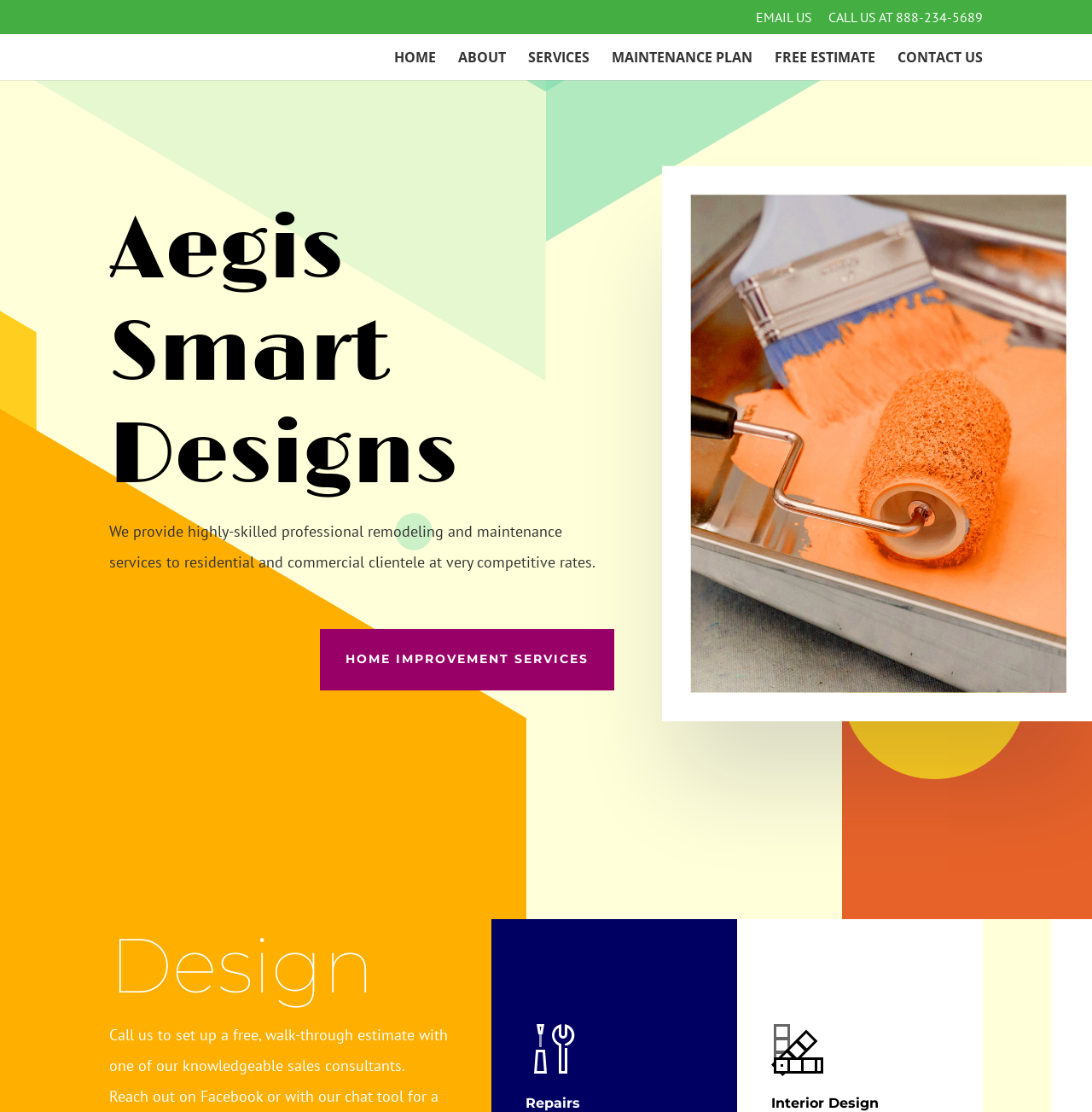Extract the main title from the webpage and generate its text.

Aegis Smart Designs